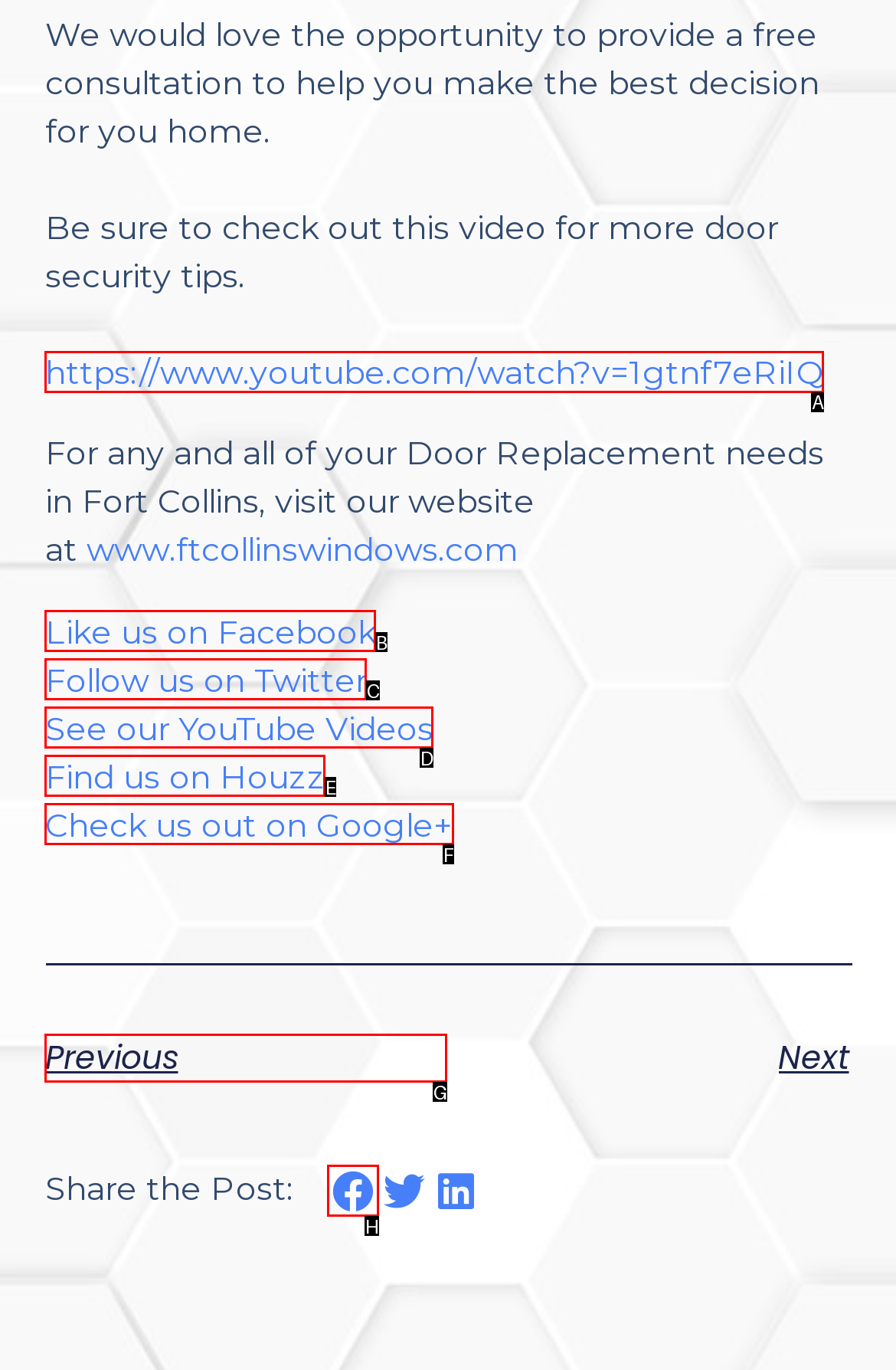Determine which HTML element fits the description: https://www.youtube.com/watch?v=1gtnf7eRiIQ. Answer with the letter corresponding to the correct choice.

A